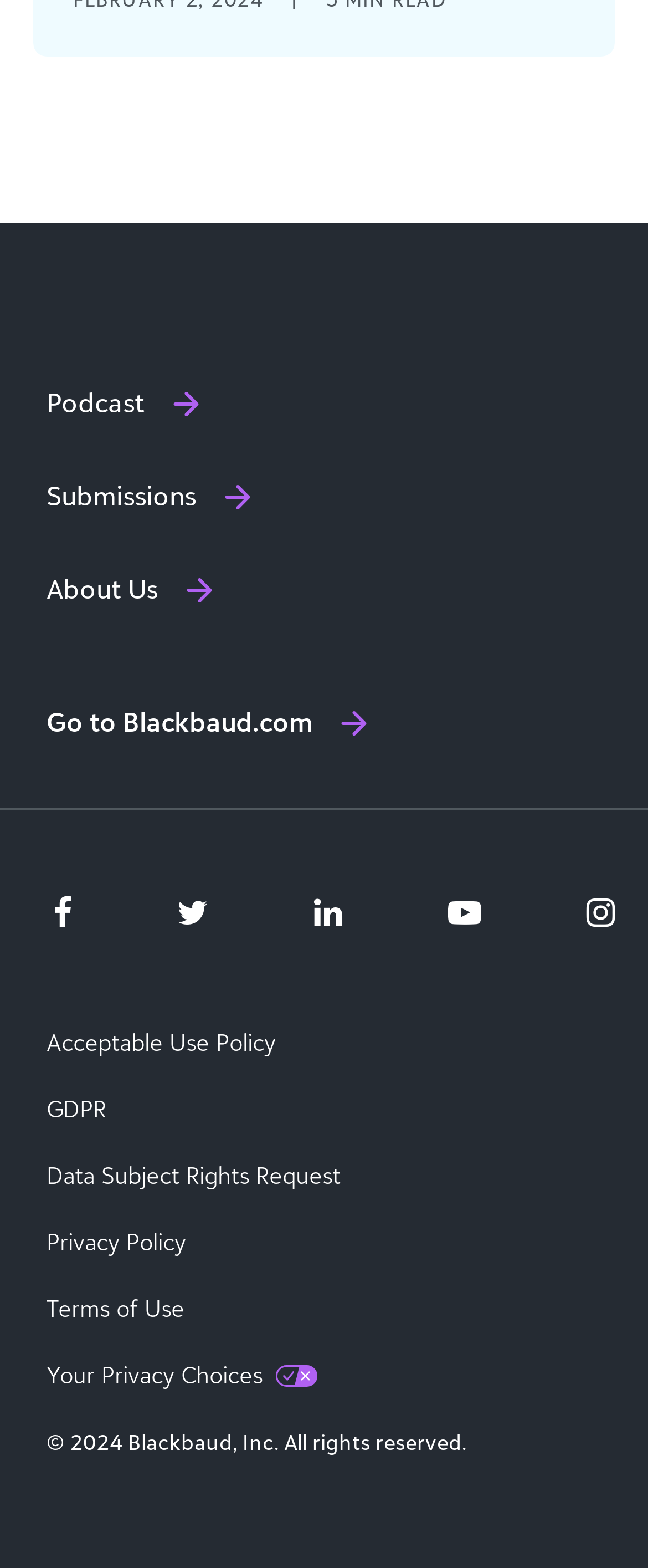What is the copyright year of Blackbaud, Inc.?
Refer to the image and offer an in-depth and detailed answer to the question.

I found the copyright information at the bottom of the webpage, which states '© 2024 Blackbaud, Inc. All rights reserved.'.